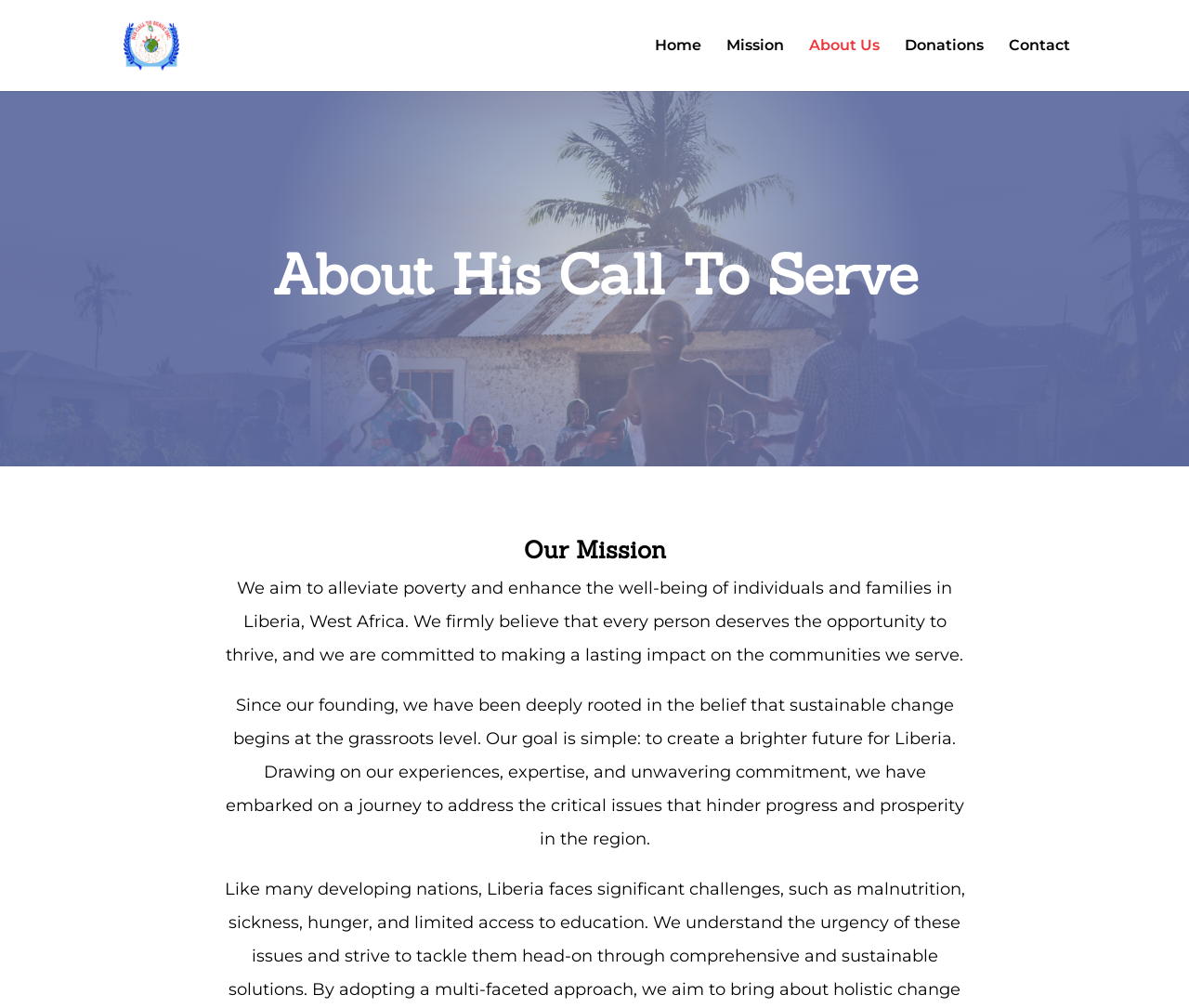Where does the organization operate? Based on the image, give a response in one word or a short phrase.

Liberia, West Africa